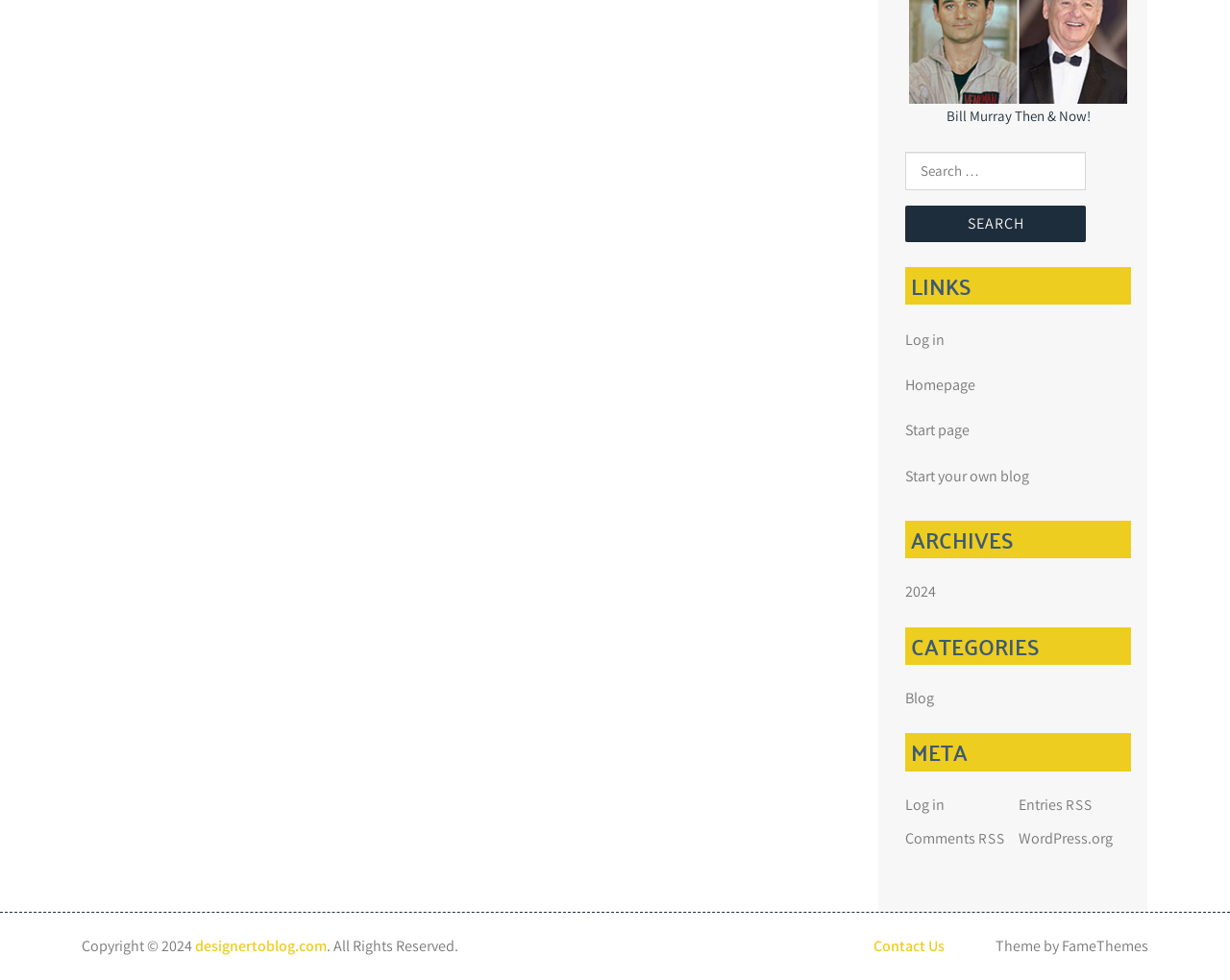Provide a short answer using a single word or phrase for the following question: 
What are the categories listed on the webpage?

Blog